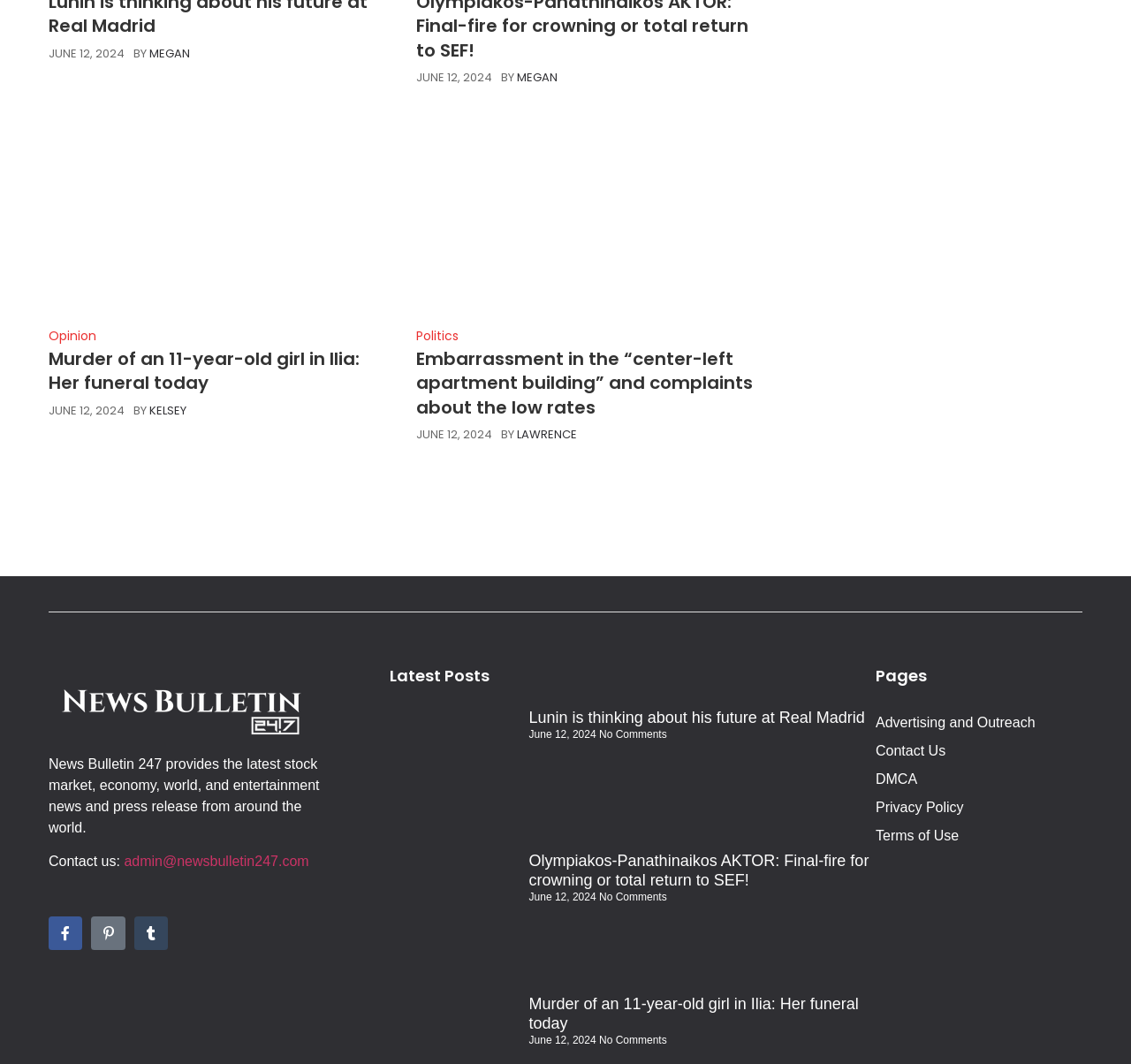What is the date of the latest posts?
Answer with a single word or short phrase according to what you see in the image.

June 12, 2024